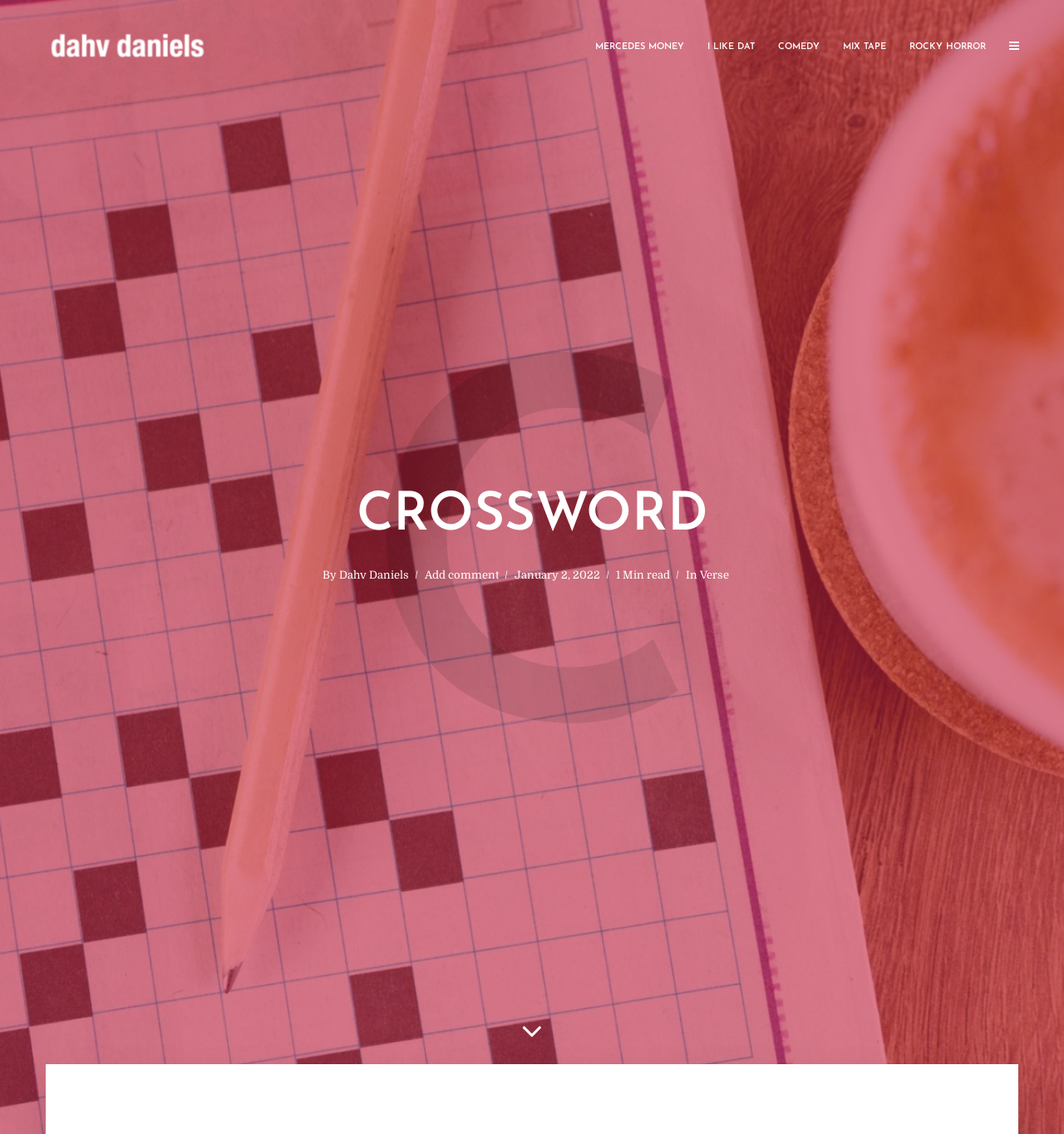Kindly determine the bounding box coordinates for the clickable area to achieve the given instruction: "add a comment".

[0.399, 0.501, 0.469, 0.515]